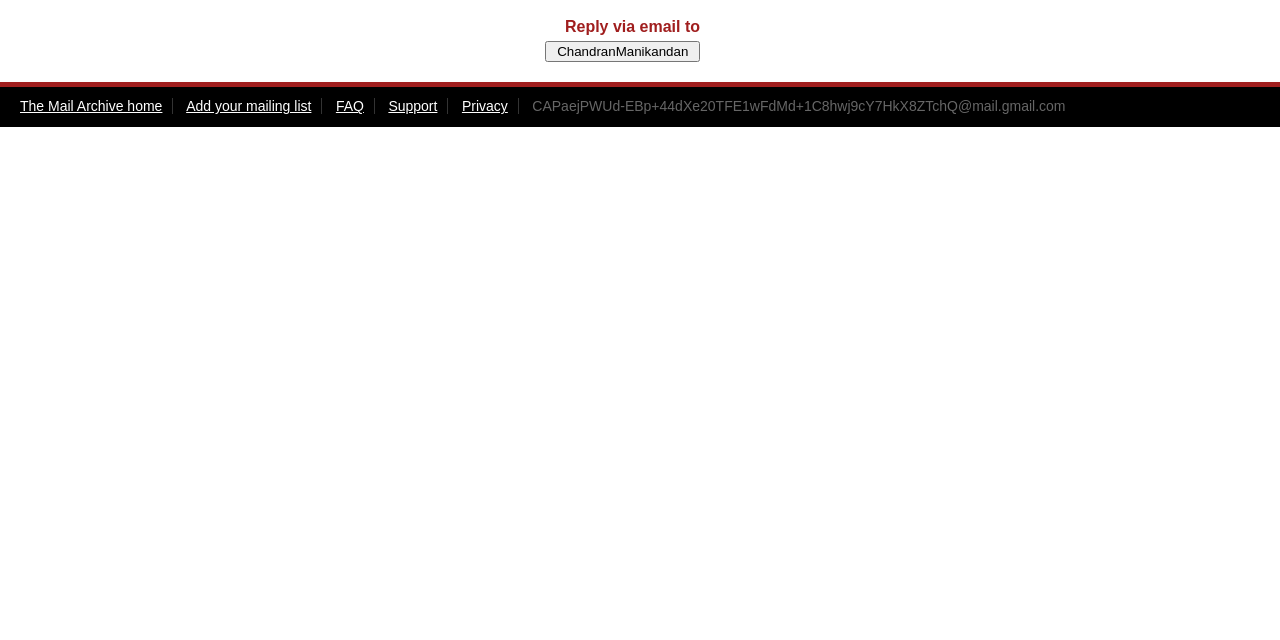Given the description The Mail Archive home, predict the bounding box coordinates of the UI element. Ensure the coordinates are in the format (top-left x, top-left y, bottom-right x, bottom-right y) and all values are between 0 and 1.

[0.016, 0.154, 0.127, 0.179]